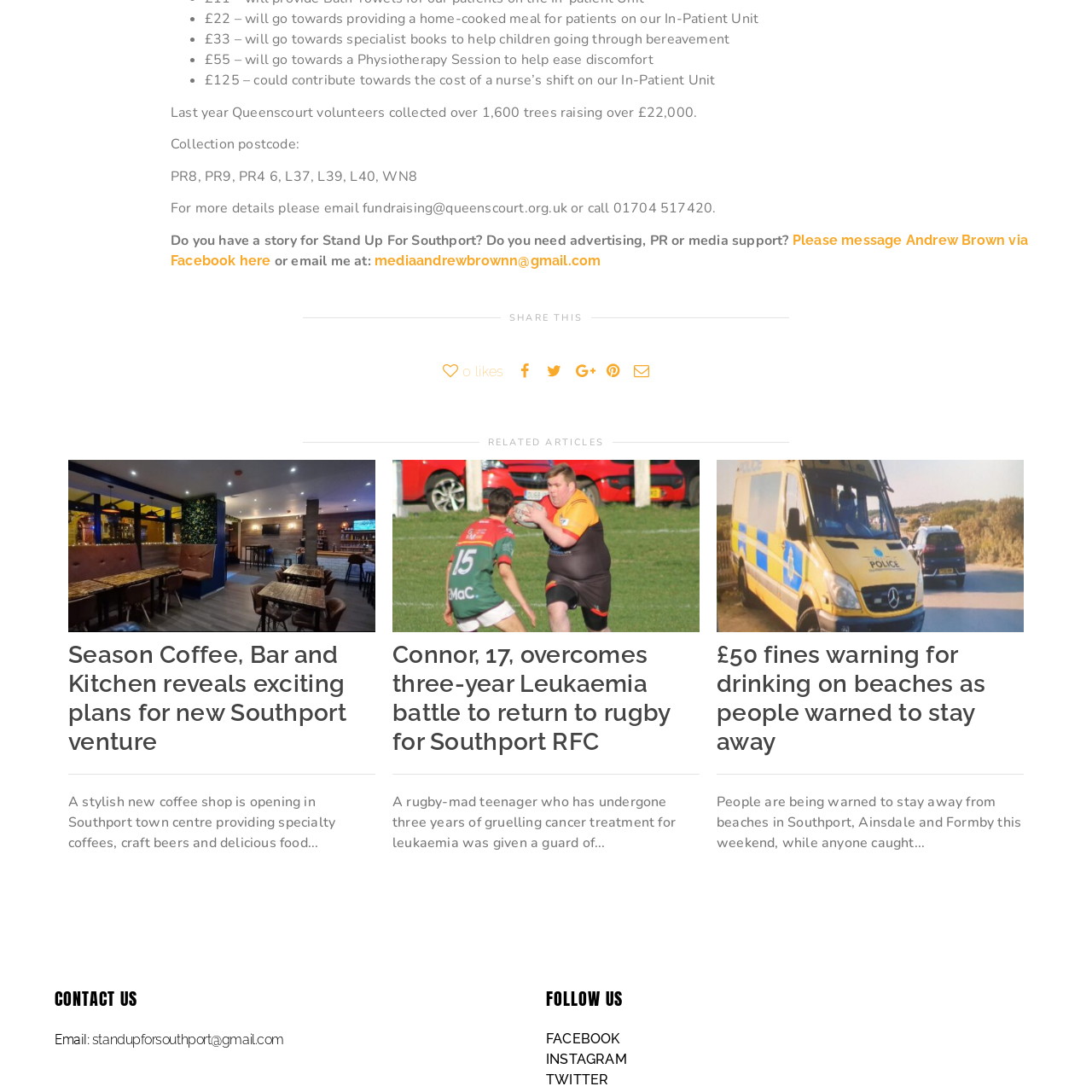What type of beverages will the coffee shop offer?
Check the image inside the red bounding box and provide your answer in a single word or short phrase.

Specialty coffees and craft beers